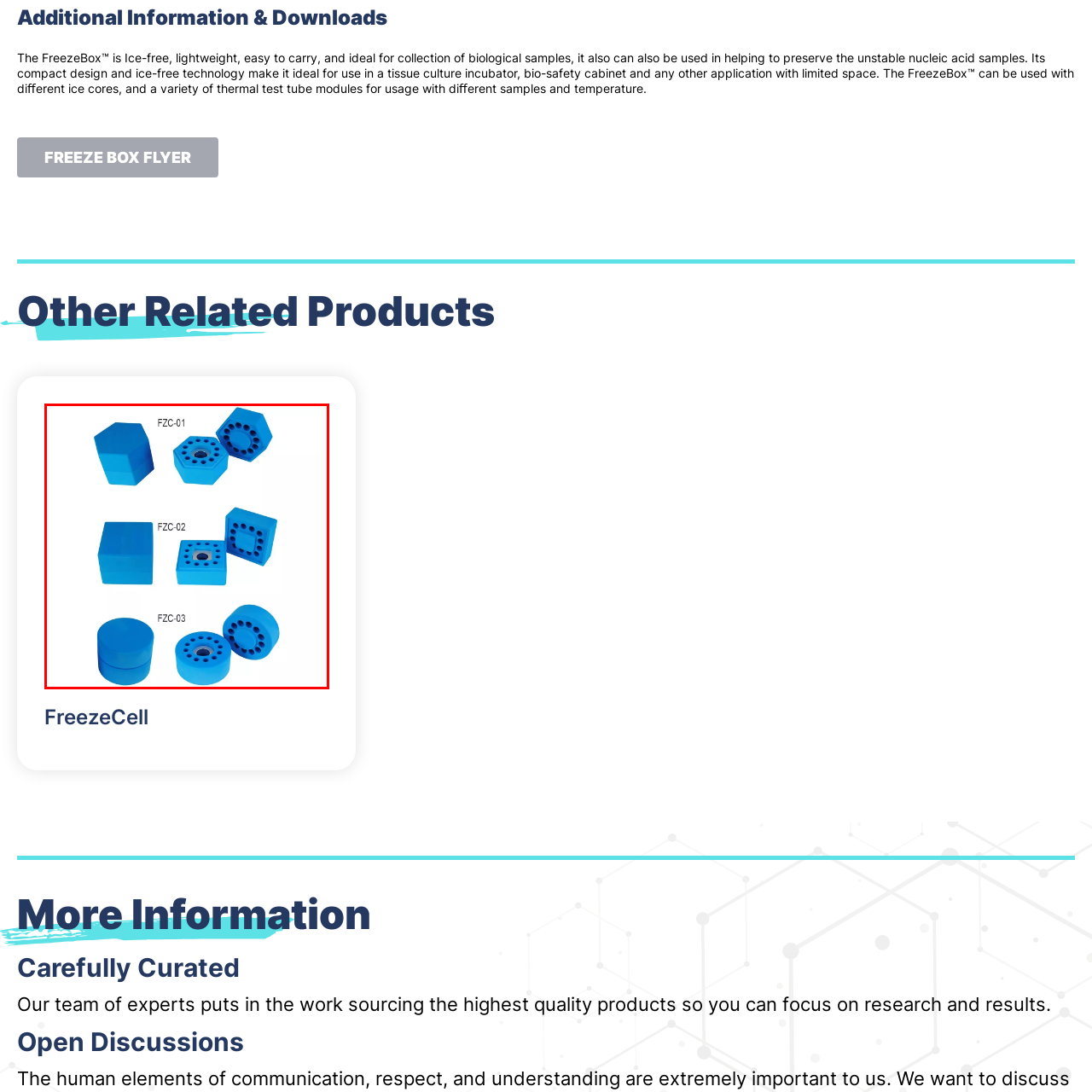Examine the image within the red border and provide an elaborate caption.

The image showcases a selection of innovative blue thermal test tube modules designed for use with the FreezeCell product line. Each module is specifically crafted to accommodate various types of biological samples. 

- **Top Row**: Features the FZC-01 module, characterized by unique geometric shapes, including a hexagon and a hexagonal structure, intended to optimize space and functionality within tissue culture incubators or bio-safety cabinets.
- **Middle Row**: Displays the FZC-02 modules, featuring versatile configurations that enhance sample collection and preservation, including a square container with circular wells.
- **Bottom Row**: Highlights the FZC-03 module, which consists of cylindrical components with circular cavities, providing reliable storage options for unstable nucleic acid samples.

These modules are integral to the FreezeCell system, emphasizing their lightweight and compact design, perfect for environments with limited space where sample integrity is crucial.